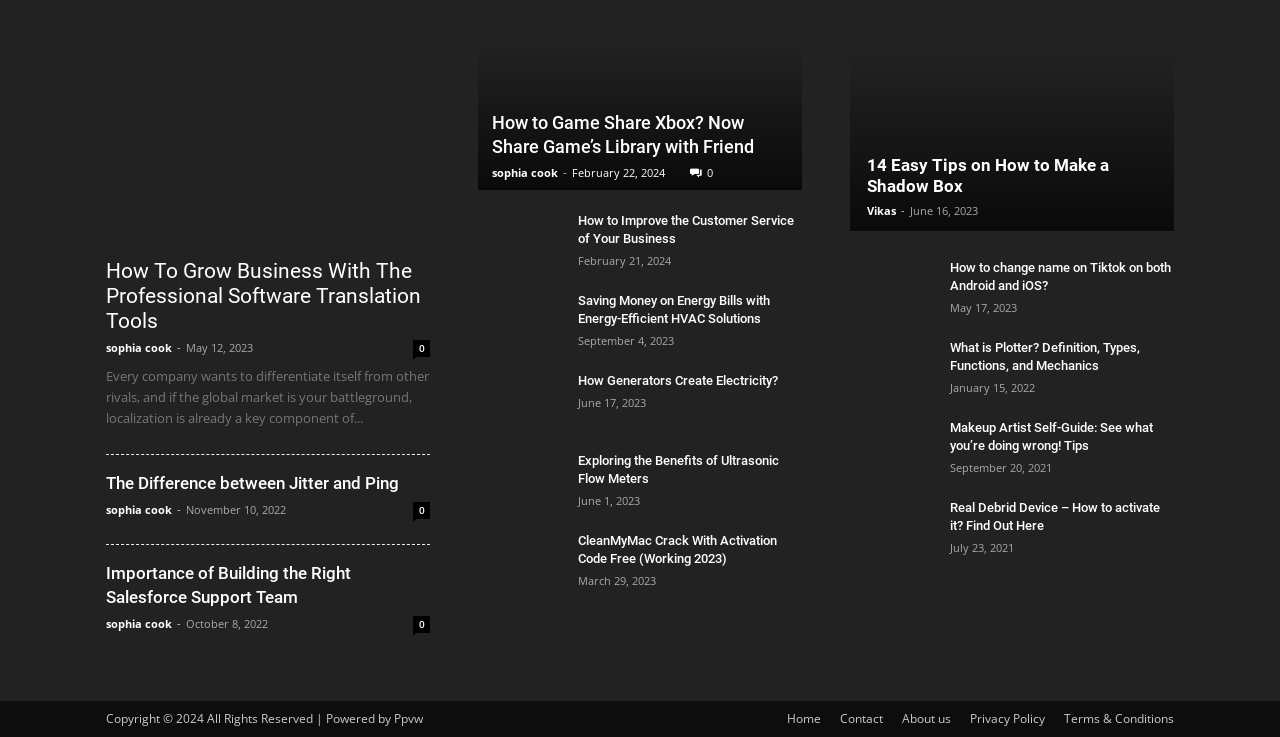Please specify the bounding box coordinates for the clickable region that will help you carry out the instruction: "Click on 'How to Game Share Xbox? Now Share Game’s Library with Friend'".

[0.373, 0.014, 0.627, 0.258]